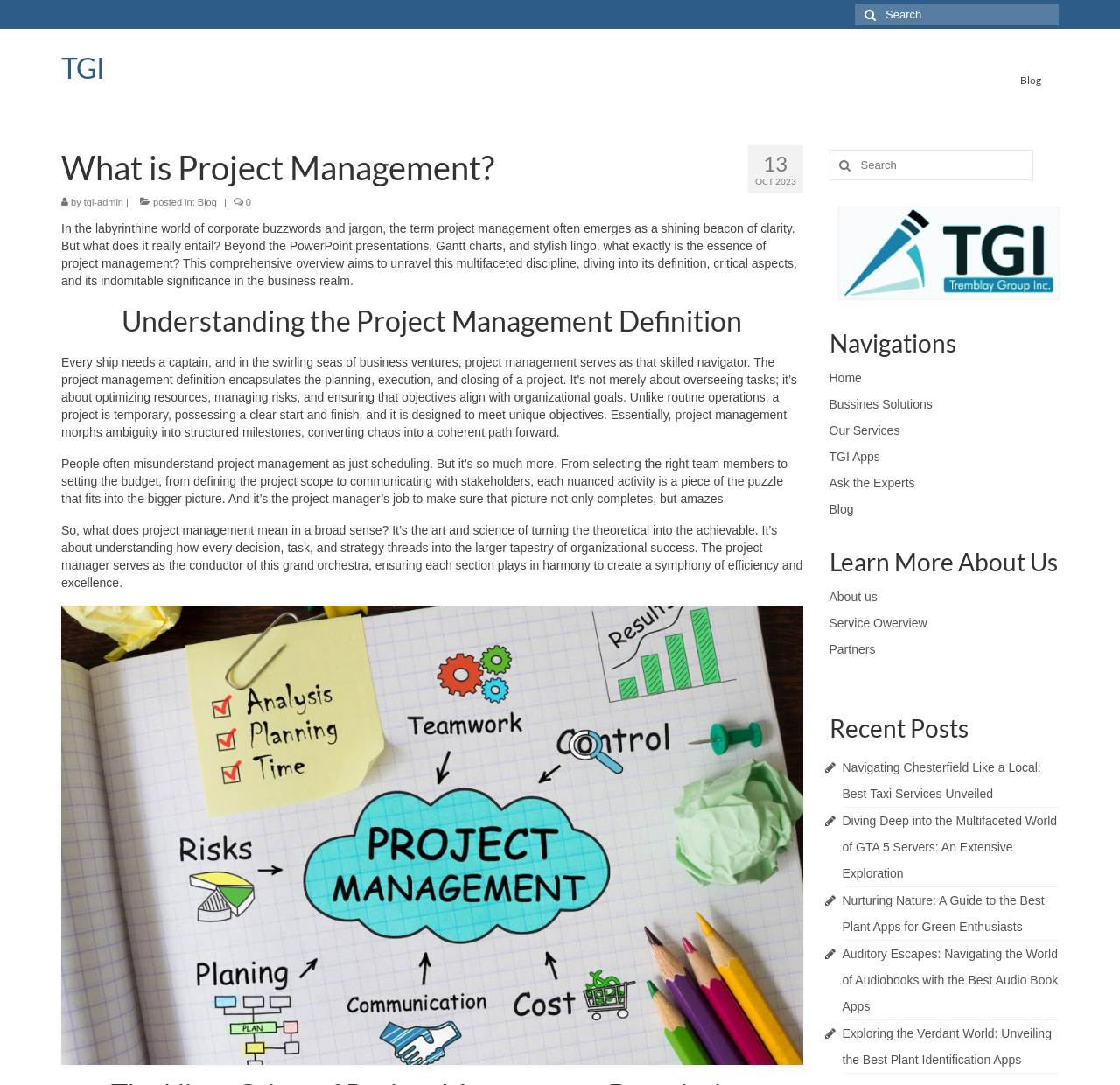Highlight the bounding box coordinates of the region I should click on to meet the following instruction: "Read the recent post about Navigating Chesterfield Like a Local".

[0.752, 0.701, 0.929, 0.738]